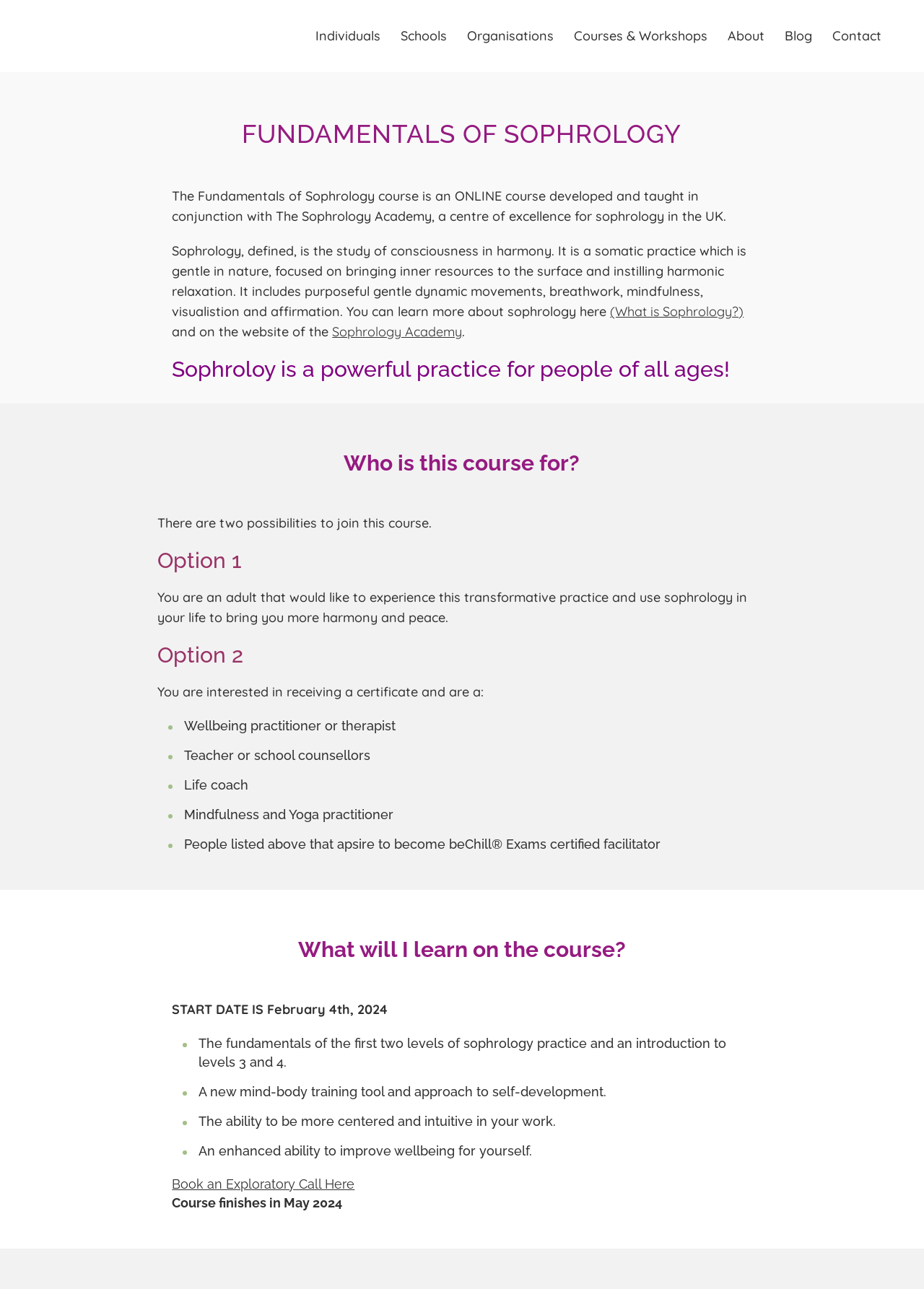Analyze the image and deliver a detailed answer to the question: What are the two options to join this course?

According to the webpage, there are two possibilities to join this course. Option 1 is for adults who would like to experience this transformative practice and use Sophrology in their life to bring them more harmony and peace. Option 2 is for those who are interested in receiving a certificate and are a wellbeing practitioner or therapist, teacher or school counselor, life coach, mindfulness and yoga practitioner, or people who aspire to become beChill Exams certified facilitator.